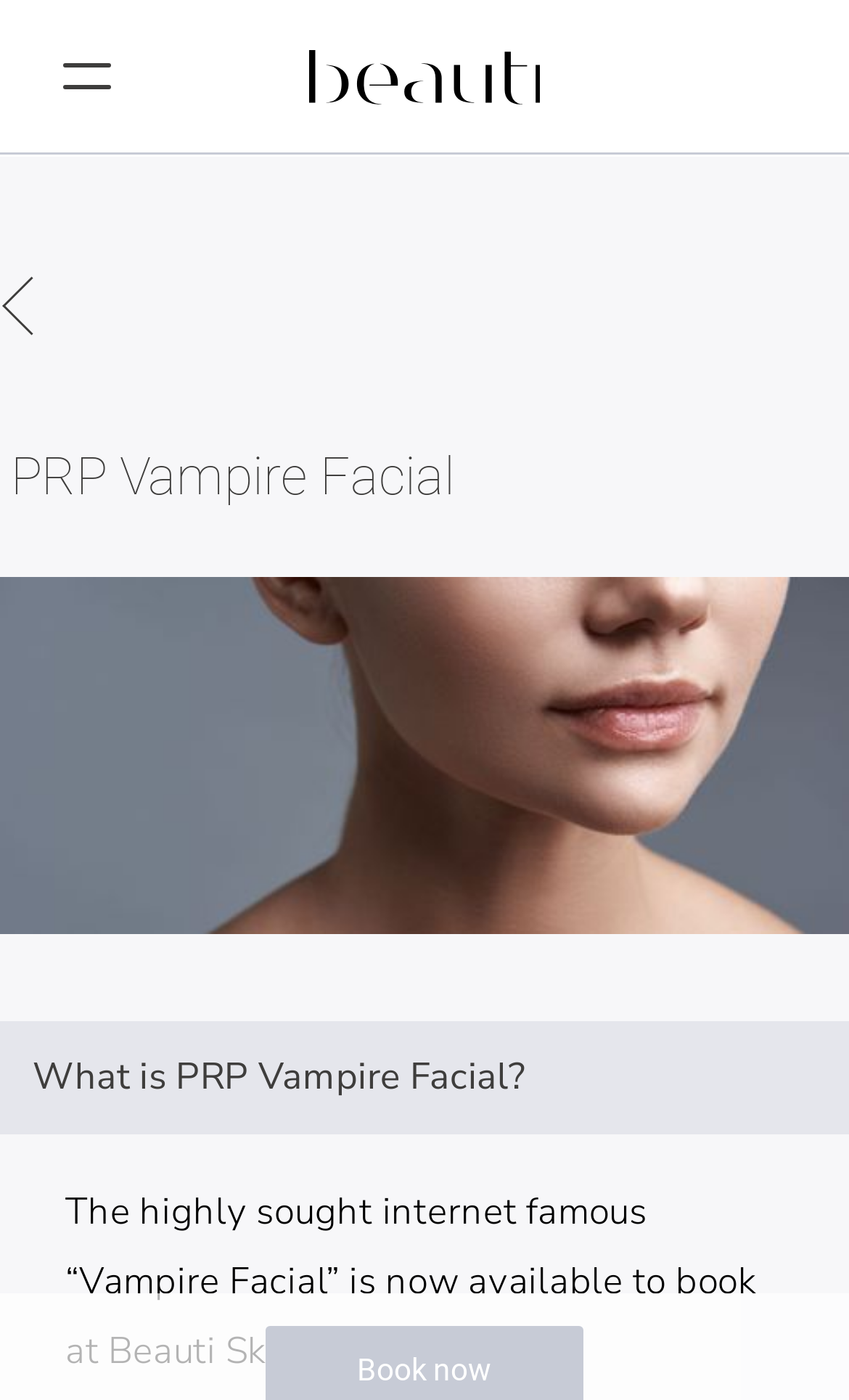Identify the headline of the webpage and generate its text content.

PRP Vampire Facial